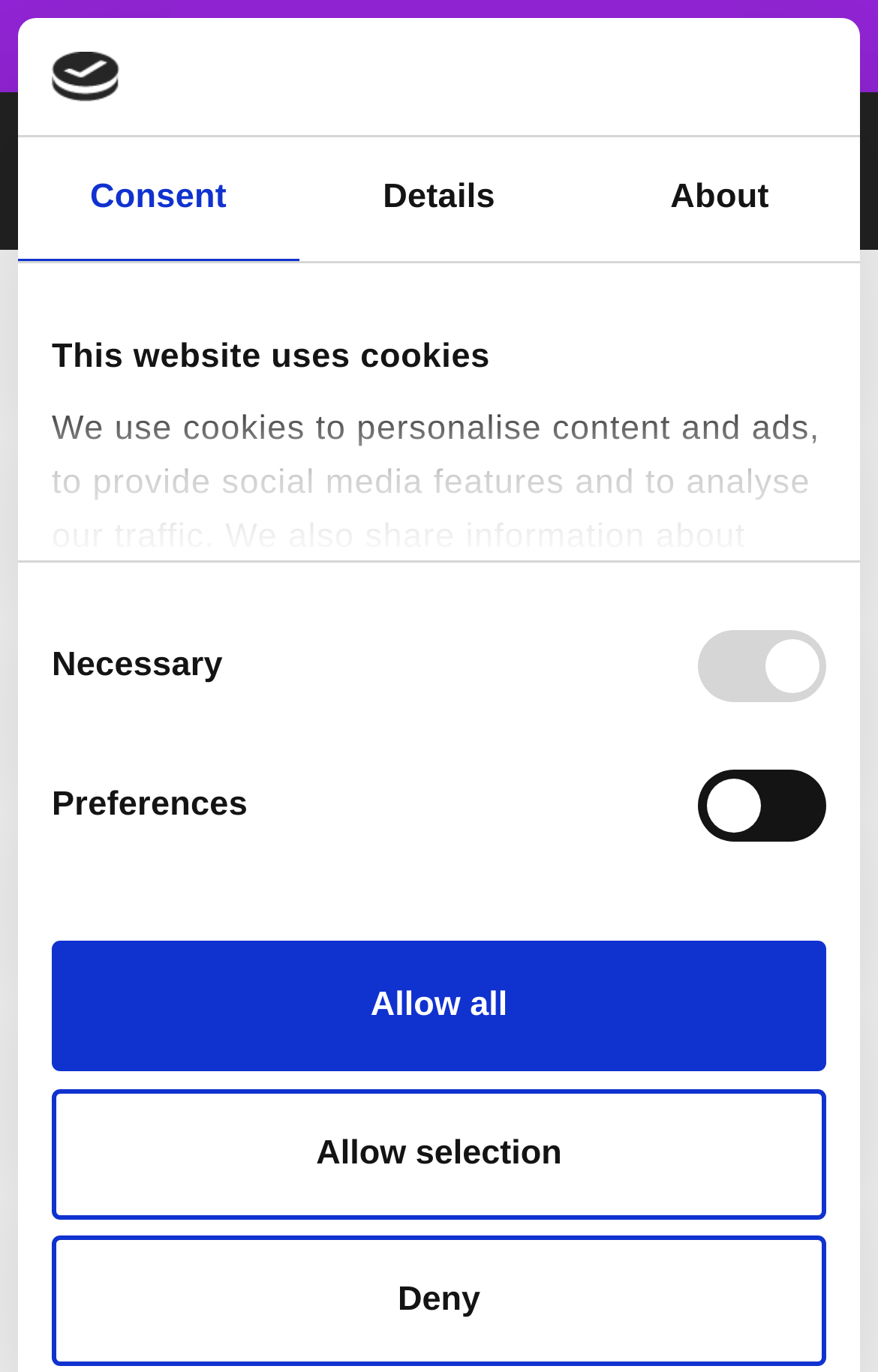Please identify the bounding box coordinates of the area that needs to be clicked to follow this instruction: "View the 'Issues' page".

[0.129, 0.017, 0.26, 0.049]